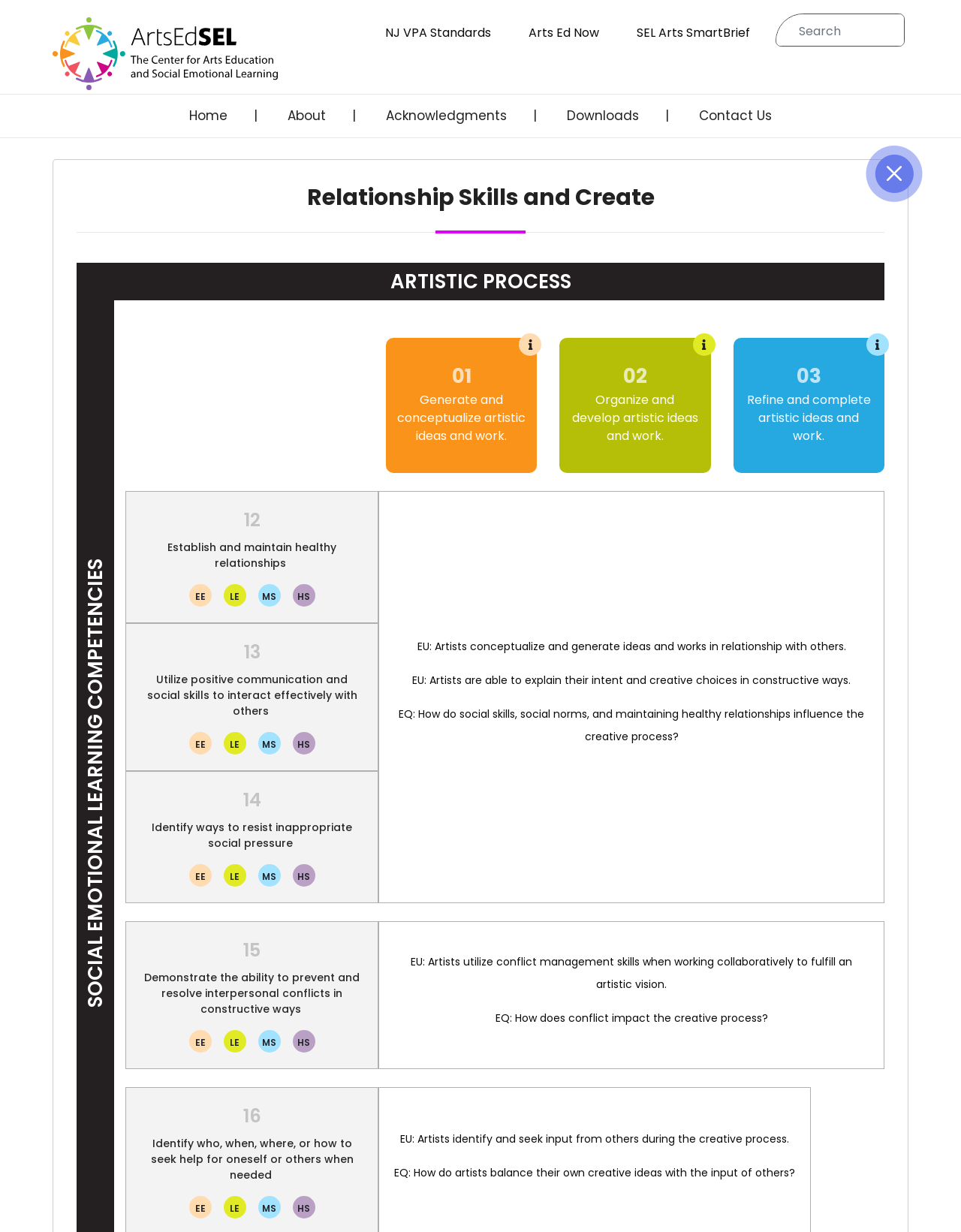What is the purpose of the textbox?
Based on the image, give a concise answer in the form of a single word or short phrase.

Search